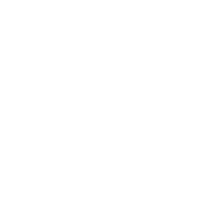Provide a comprehensive description of the image.

The image captures a graphic representation associated with the "White Heather Bar," located in Clermiston, Edinburgh. This establishment is featured prominently in the slide show gallery on the webpage, showcasing its charm and inviting atmosphere. The bar likely offers a selection of food and drinks, making it an appealing destination for both casual visits and special occasions. Accompanying the image, there may be relevant text indicating details about function bookings, suggesting that the bar accommodates events and gatherings. Overall, this image serves to highlight the bar's appealing ambiance and its role as a social gathering point in the community.